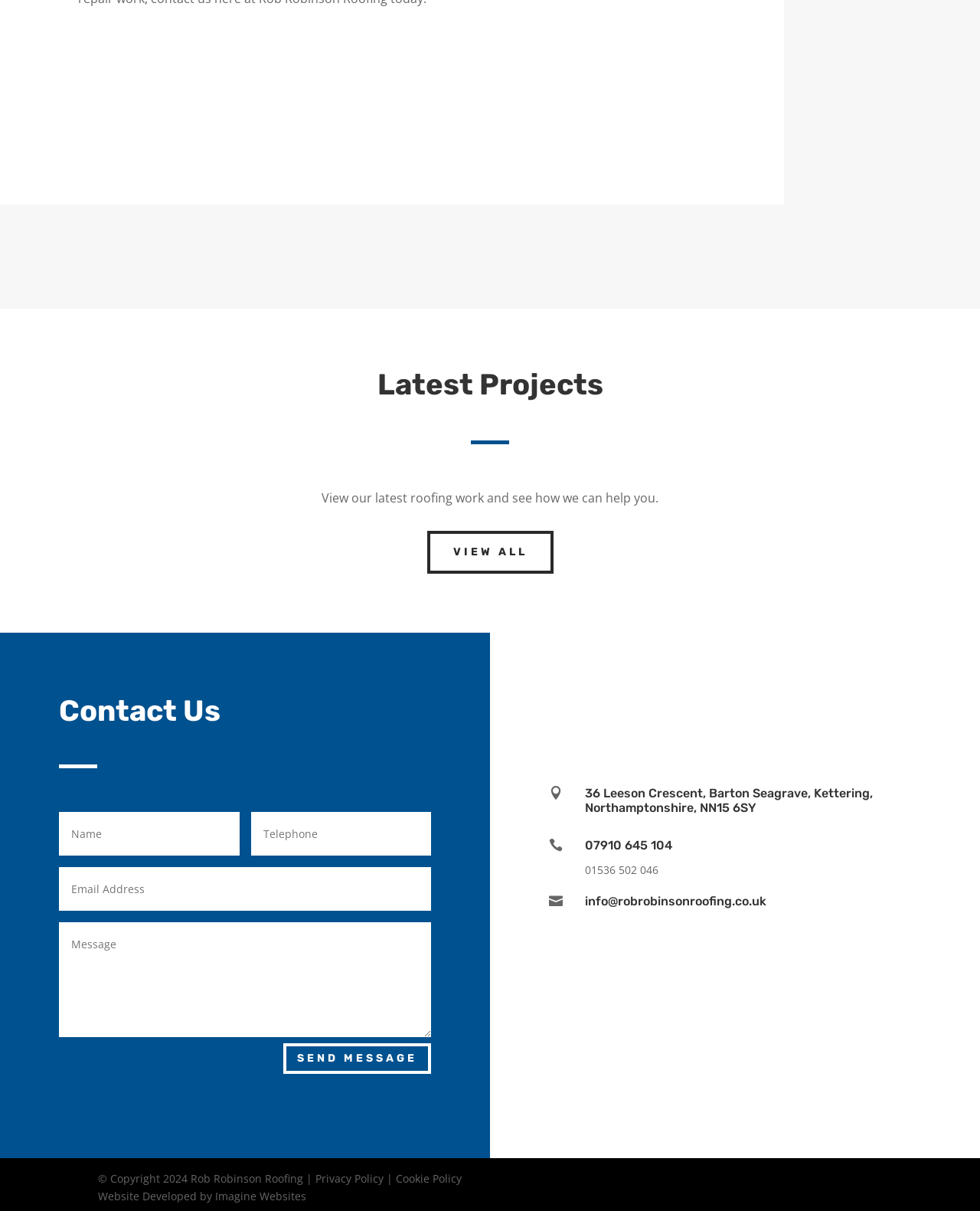Based on the image, provide a detailed response to the question:
What is the address of the roofing service?

The address can be found in the footer section of the webpage, where it is mentioned in a layout table along with the phone numbers and email address.